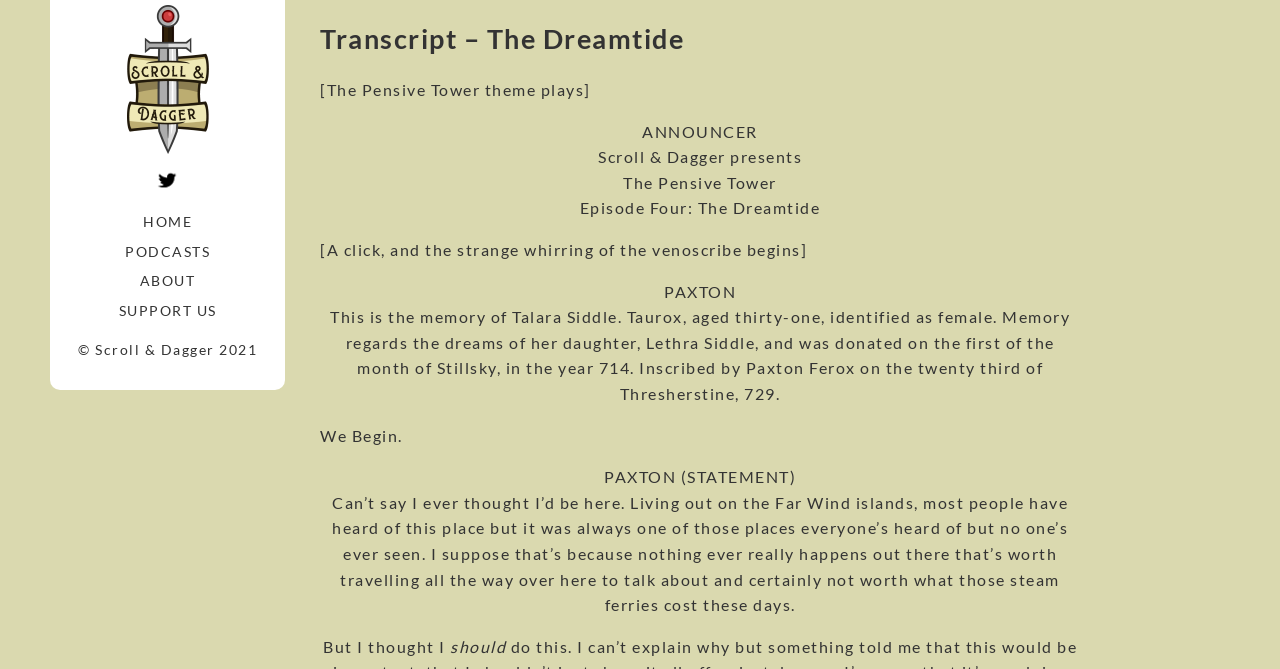Please give a succinct answer using a single word or phrase:
What is the name of the memory donor?

Talara Siddle